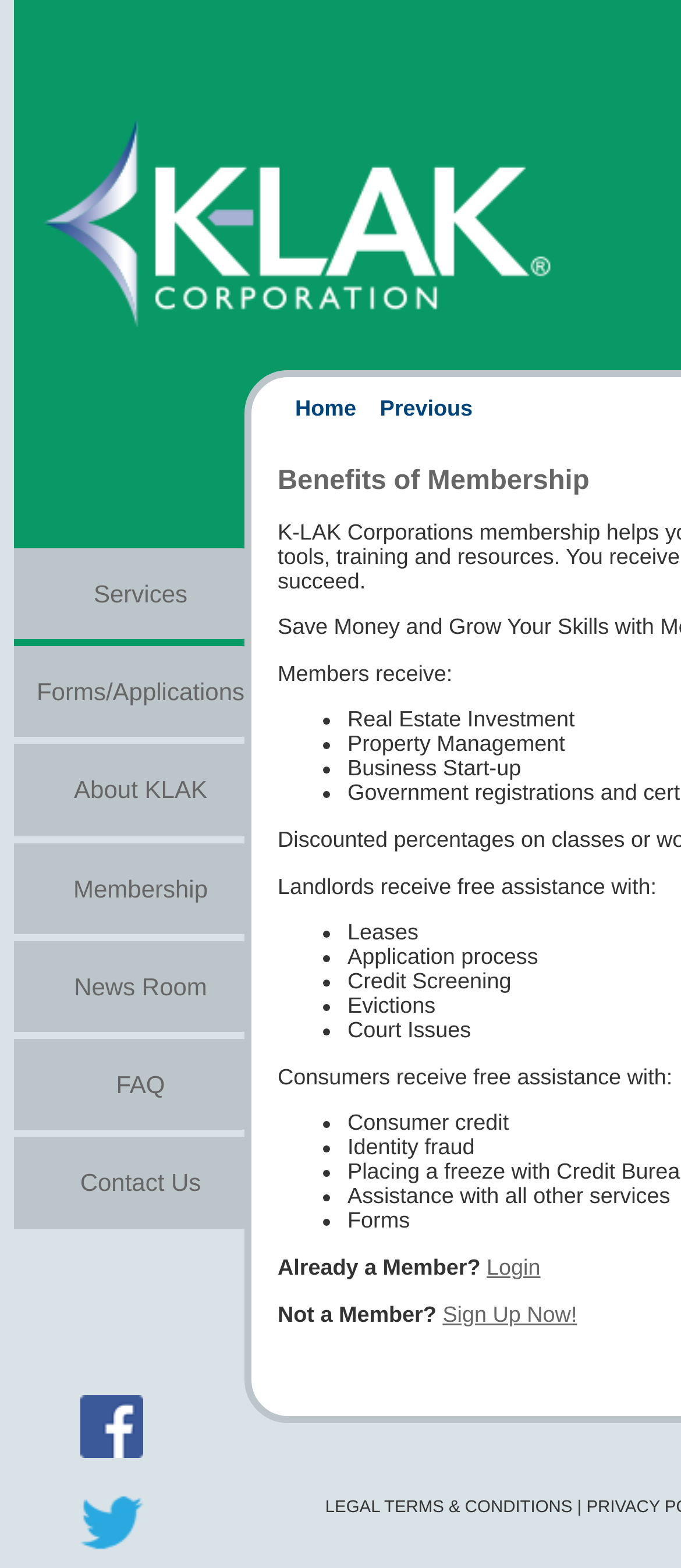Give a one-word or one-phrase response to the question: 
What is the purpose of the 'Sign Up Now!' link?

To sign up for membership